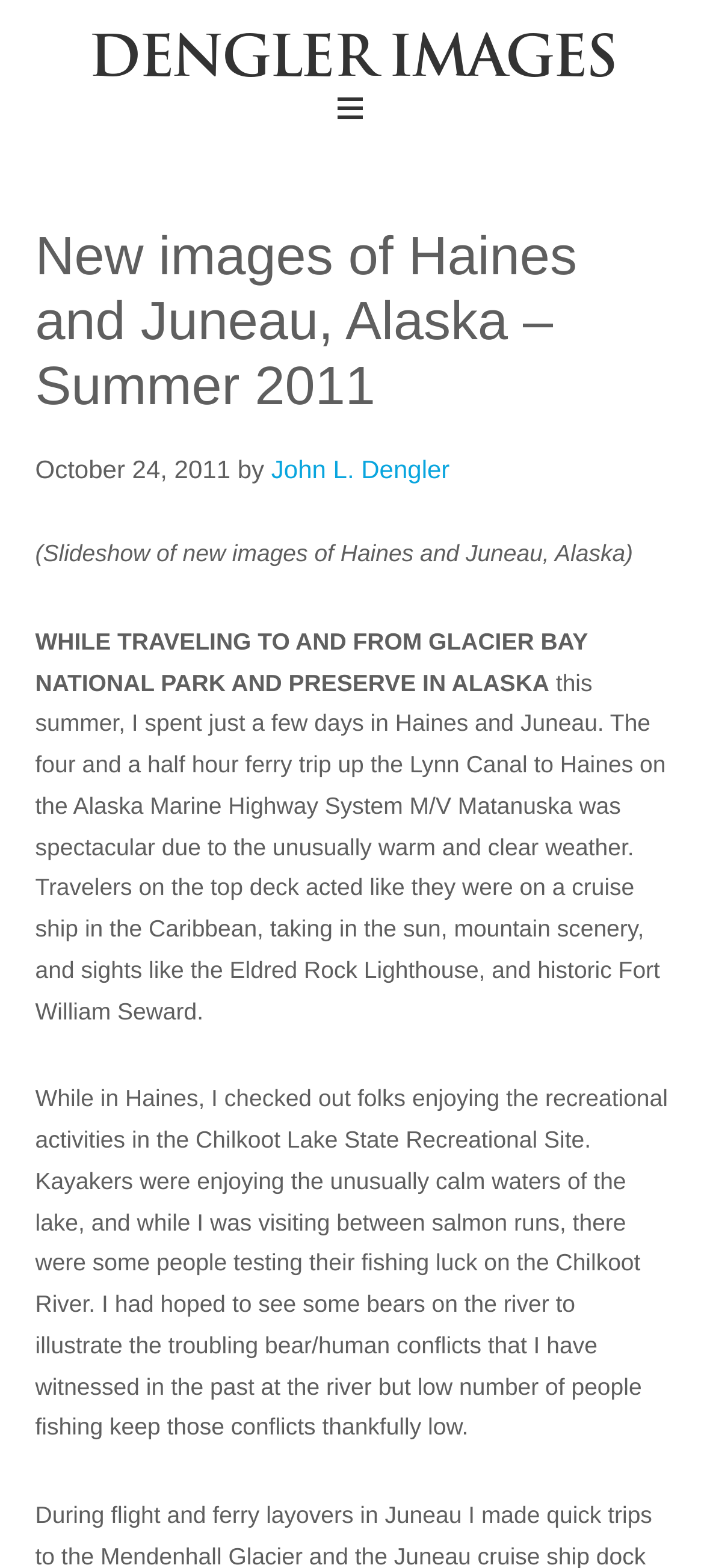Find the bounding box coordinates for the element described here: "Dengler Images".

[0.126, 0.008, 0.874, 0.063]